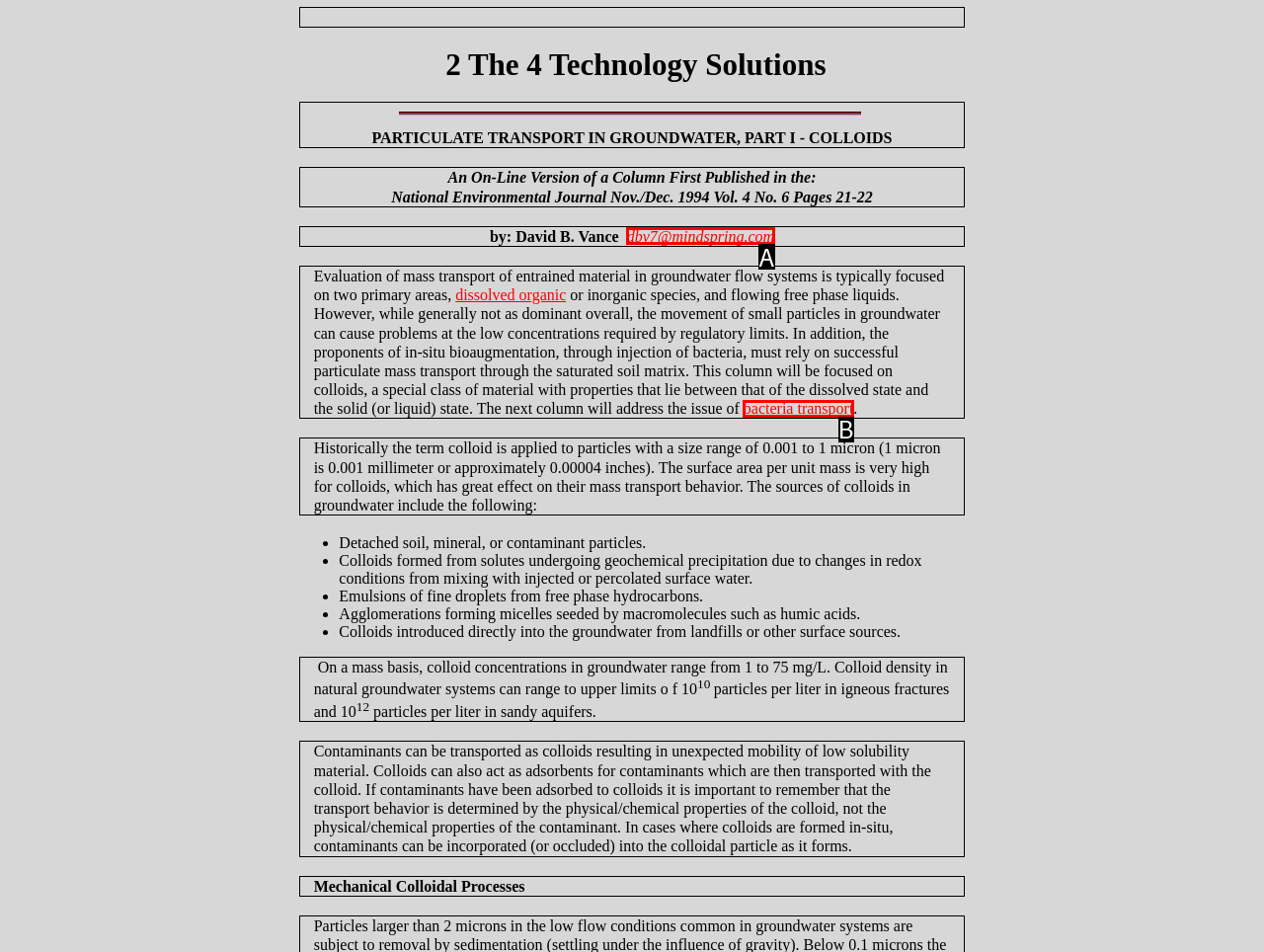Based on the given description: dbv7@mindspring.com, determine which HTML element is the best match. Respond with the letter of the chosen option.

A